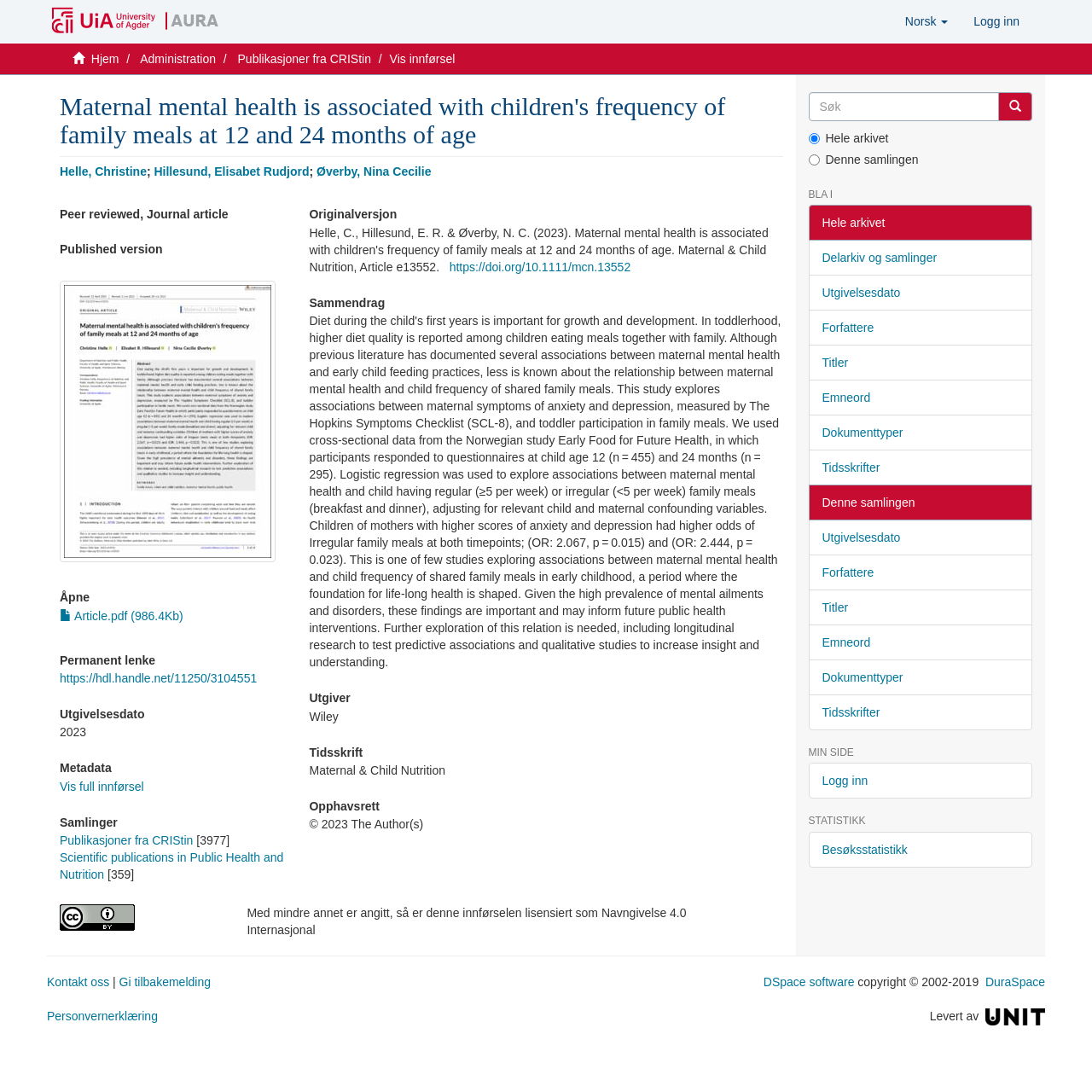Please determine the bounding box coordinates for the element that should be clicked to follow these instructions: "Click the 'Logg inn' button".

[0.88, 0.0, 0.945, 0.039]